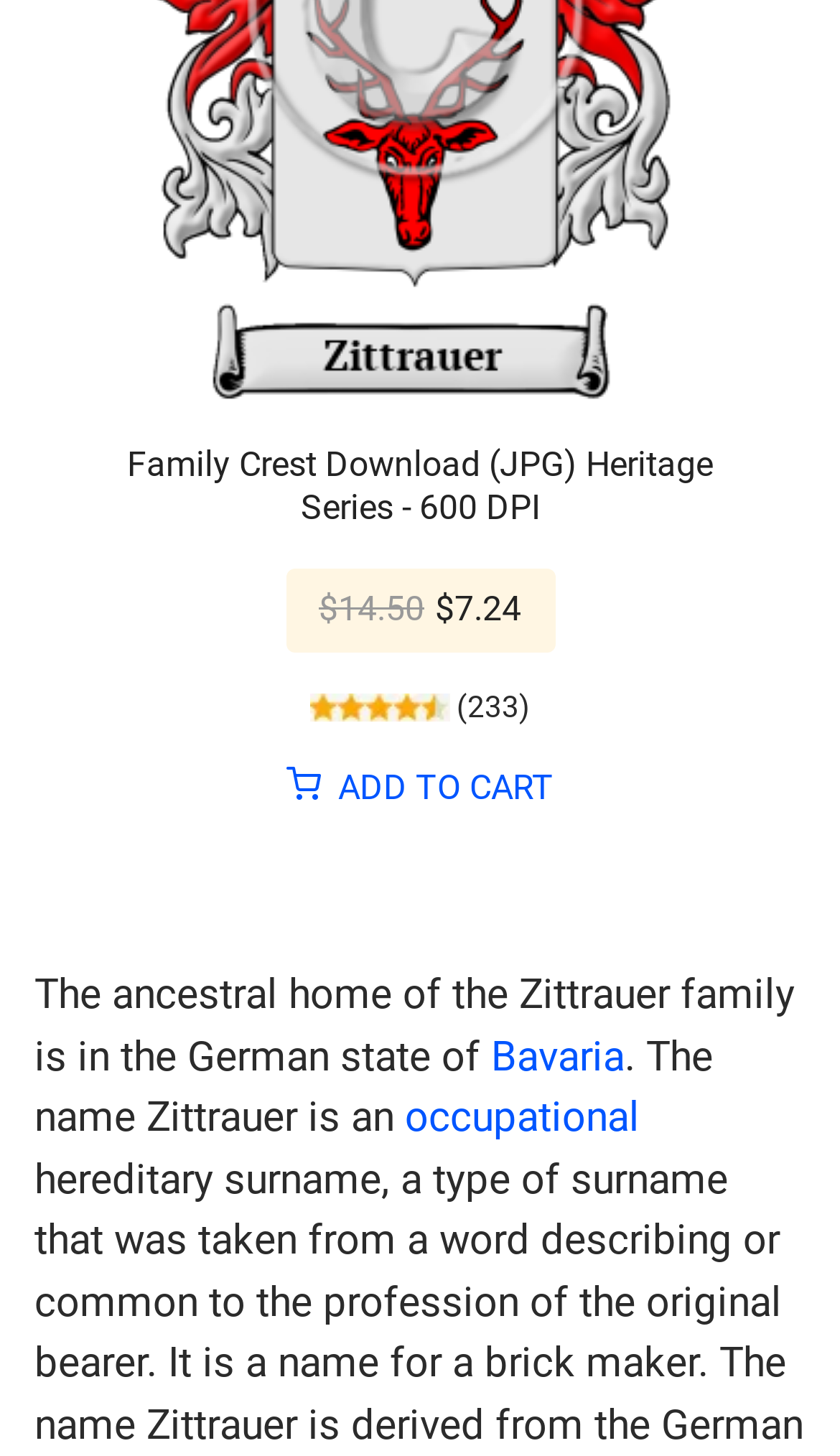Locate and provide the bounding box coordinates for the HTML element that matches this description: "ADD TO CART".

[0.341, 0.526, 0.659, 0.555]